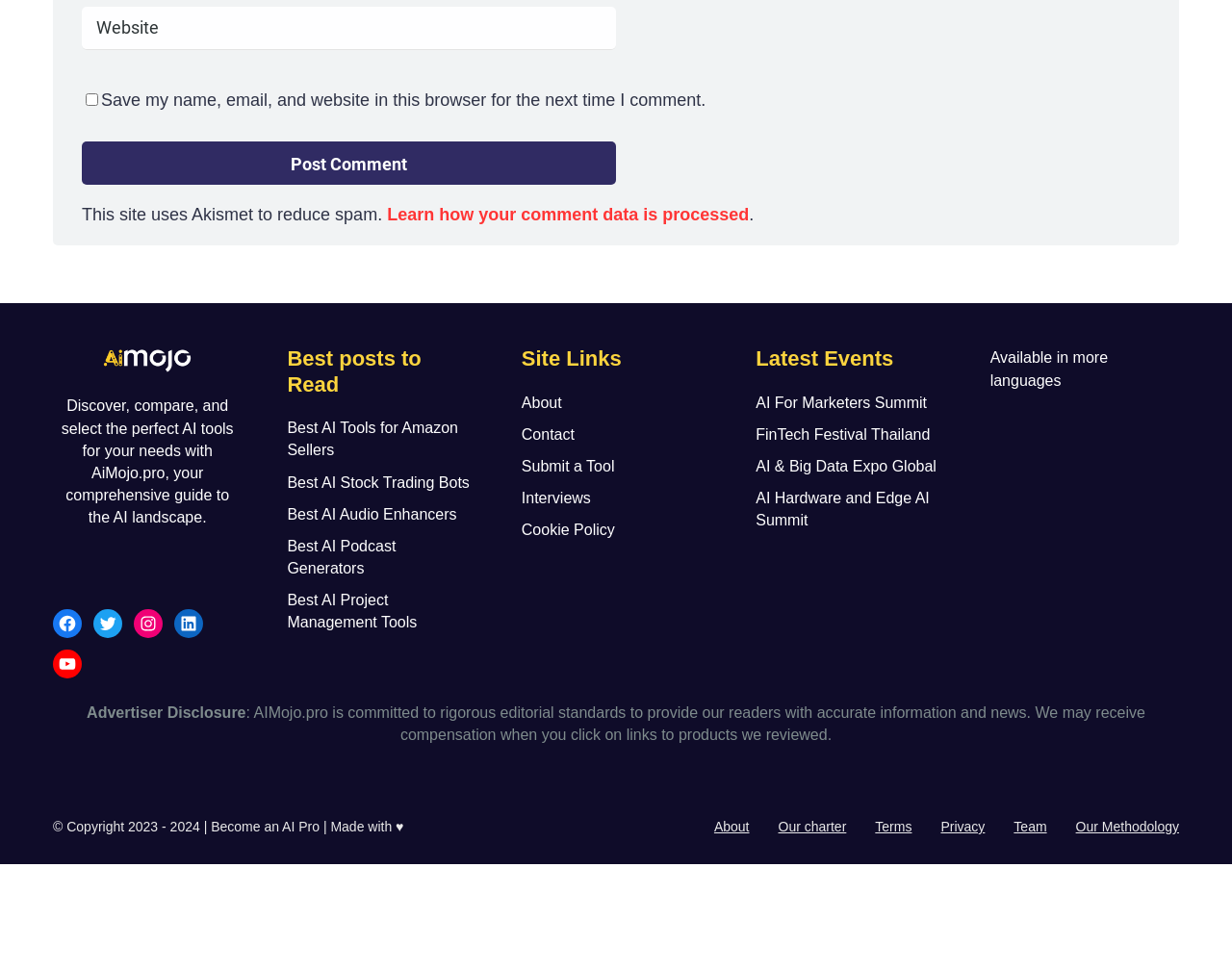Please identify the coordinates of the bounding box that should be clicked to fulfill this instruction: "Post a comment".

[0.066, 0.146, 0.5, 0.191]